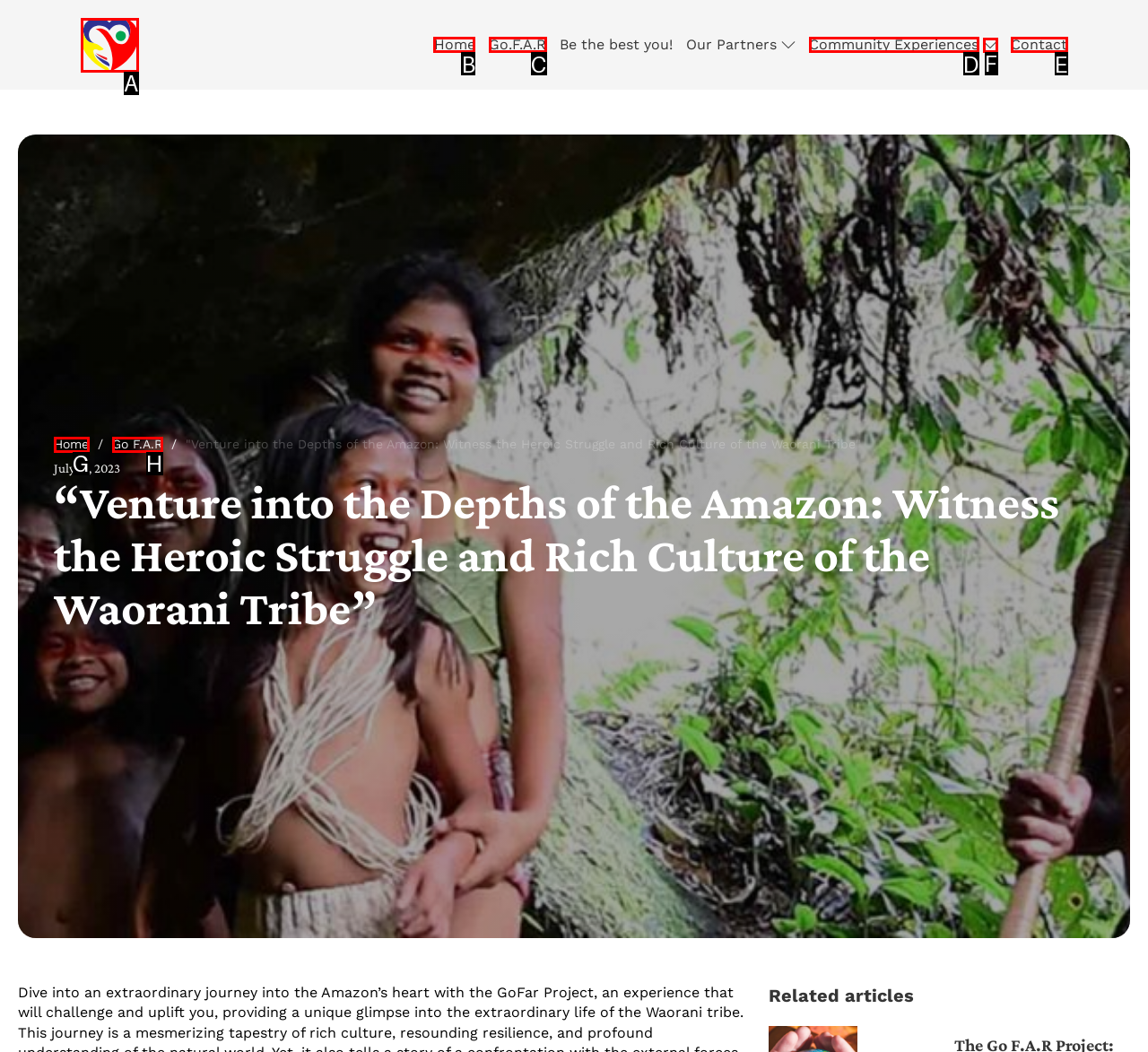Select the HTML element that needs to be clicked to carry out the task: Go to the 'Home' page
Provide the letter of the correct option.

B